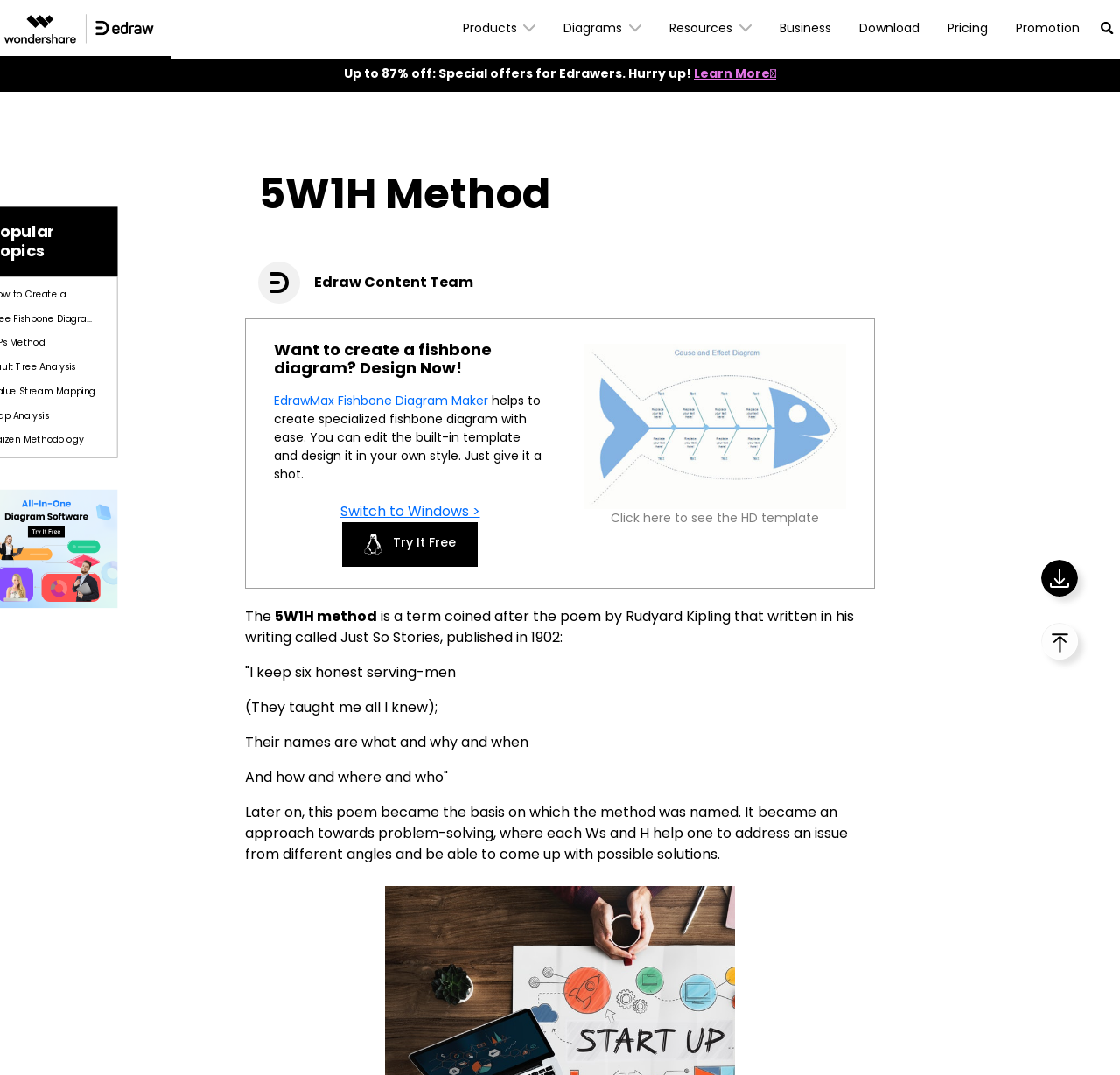Give a one-word or phrase response to the following question: What is the offer mentioned on the webpage?

Up to 87% off